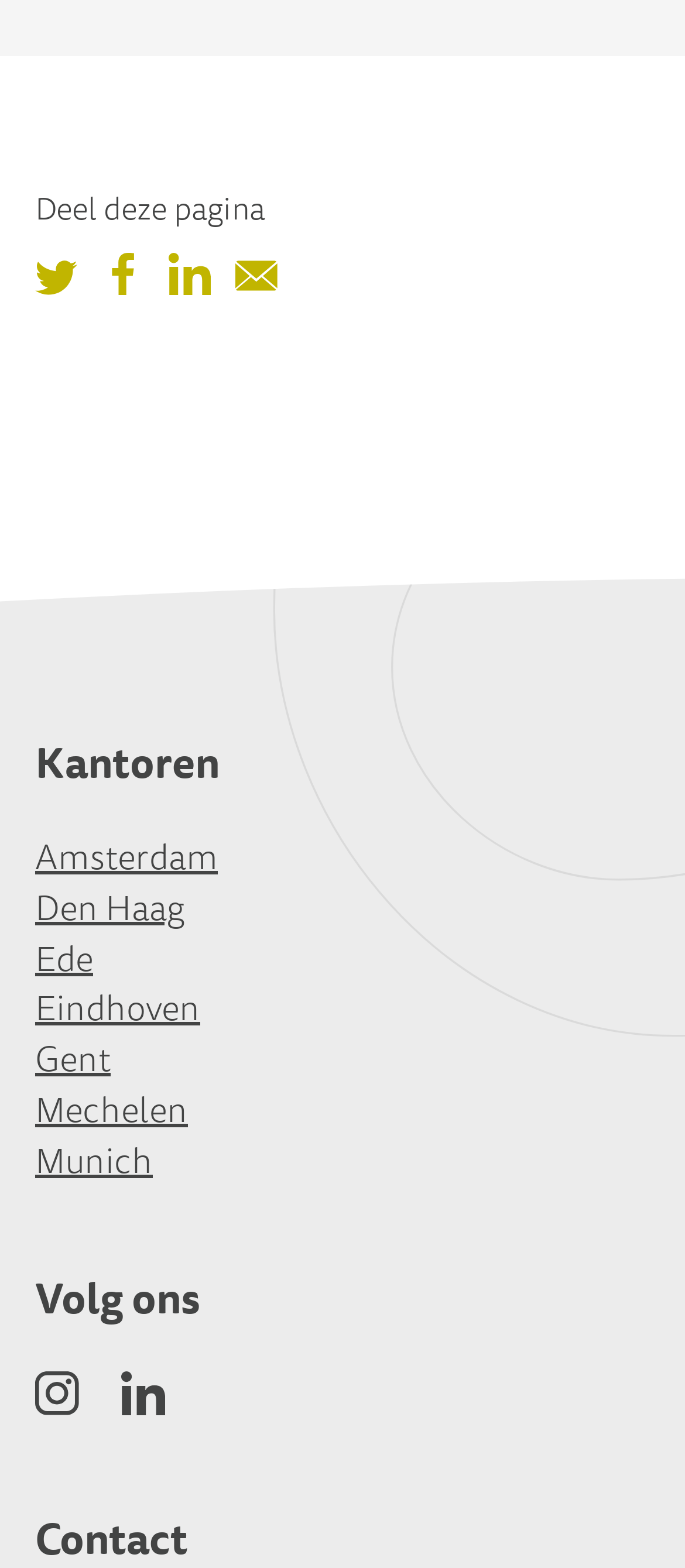From the given element description: "title="Facebook"", find the bounding box for the UI element. Provide the coordinates as four float numbers between 0 and 1, in the order [left, top, right, bottom].

[0.149, 0.176, 0.236, 0.196]